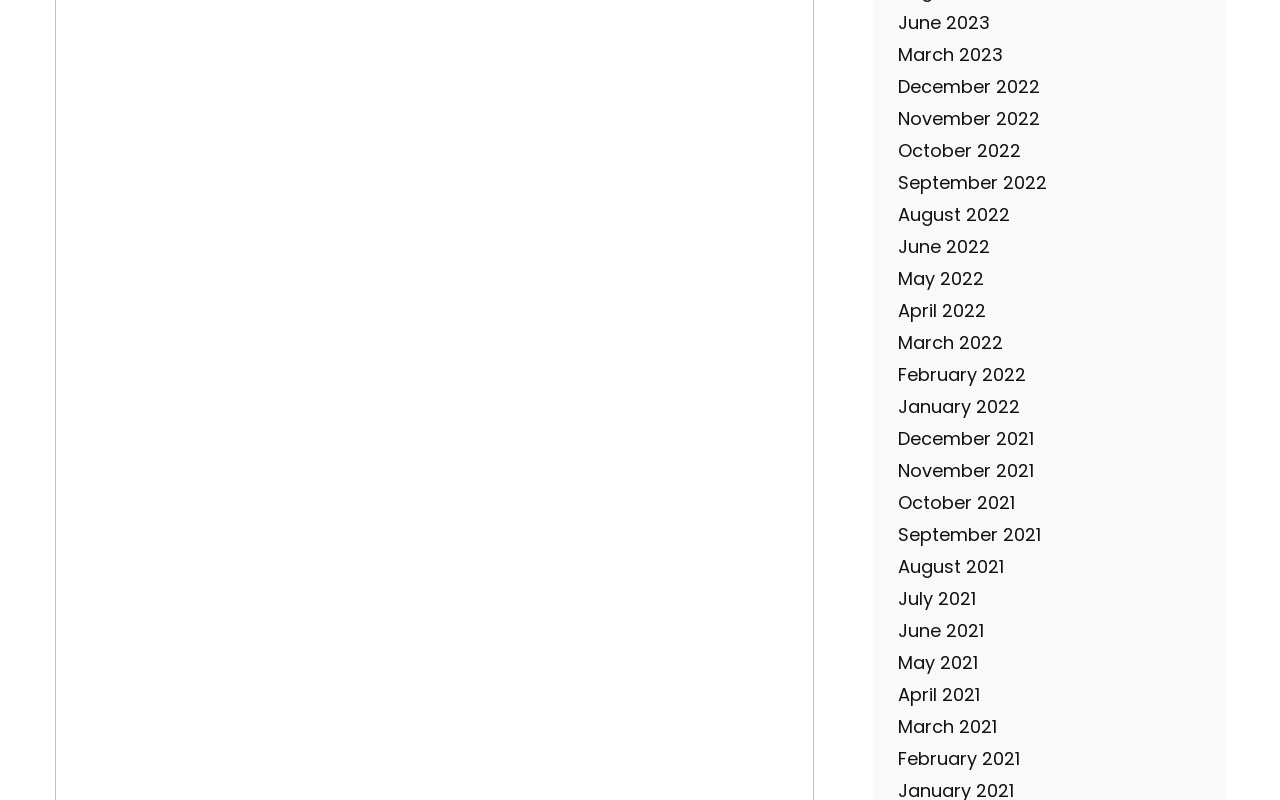Please predict the bounding box coordinates of the element's region where a click is necessary to complete the following instruction: "view March 2022". The coordinates should be represented by four float numbers between 0 and 1, i.e., [left, top, right, bottom].

[0.702, 0.412, 0.784, 0.443]